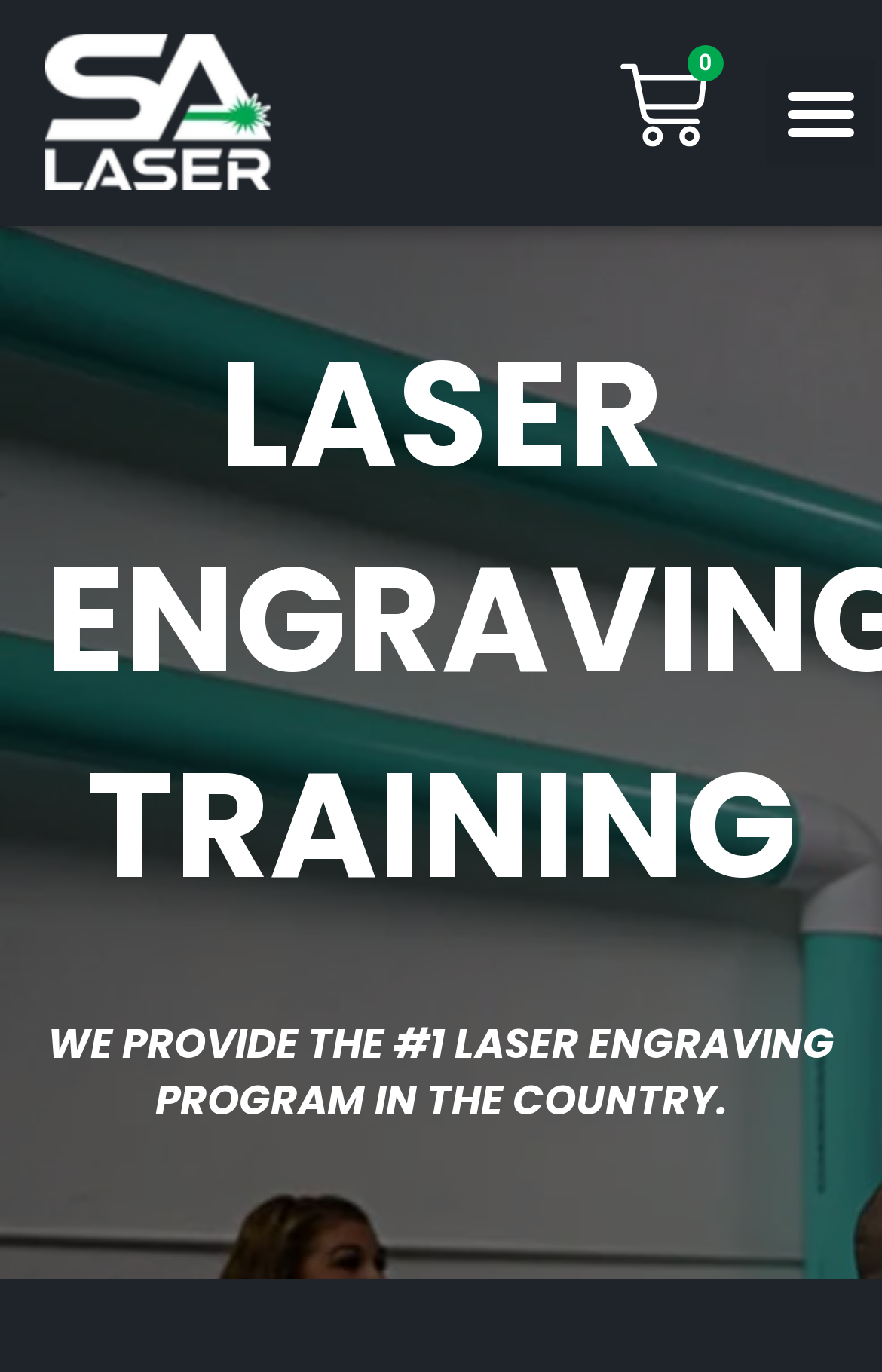Find the bounding box coordinates corresponding to the UI element with the description: "Menu". The coordinates should be formatted as [left, top, right, bottom], with values as floats between 0 and 1.

[0.869, 0.043, 0.992, 0.122]